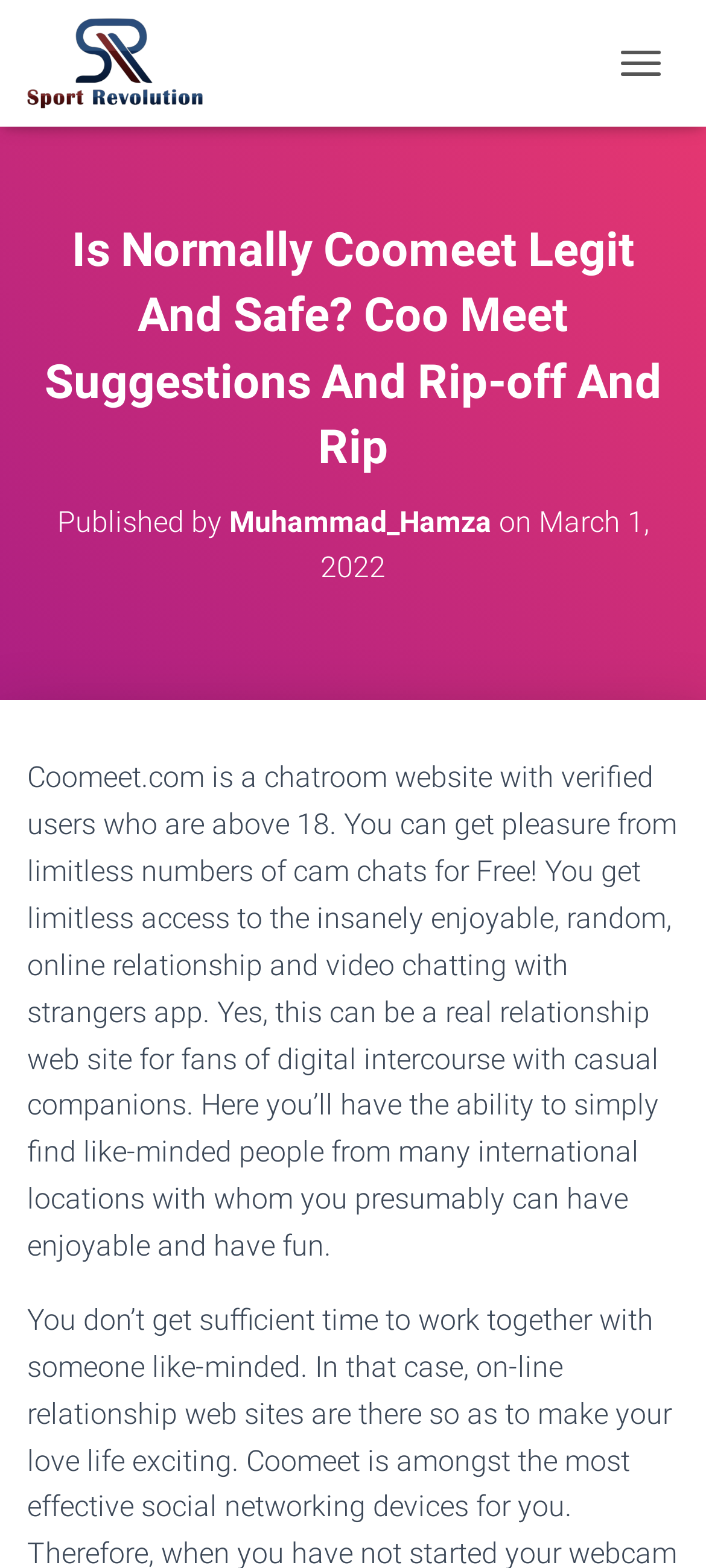Please use the details from the image to answer the following question comprehensively:
What is the age requirement for Coomeet.com users?

According to the webpage, Coomeet.com is a chatroom website with verified users who are above 18, indicating that users must be at least 18 years old to use the platform.